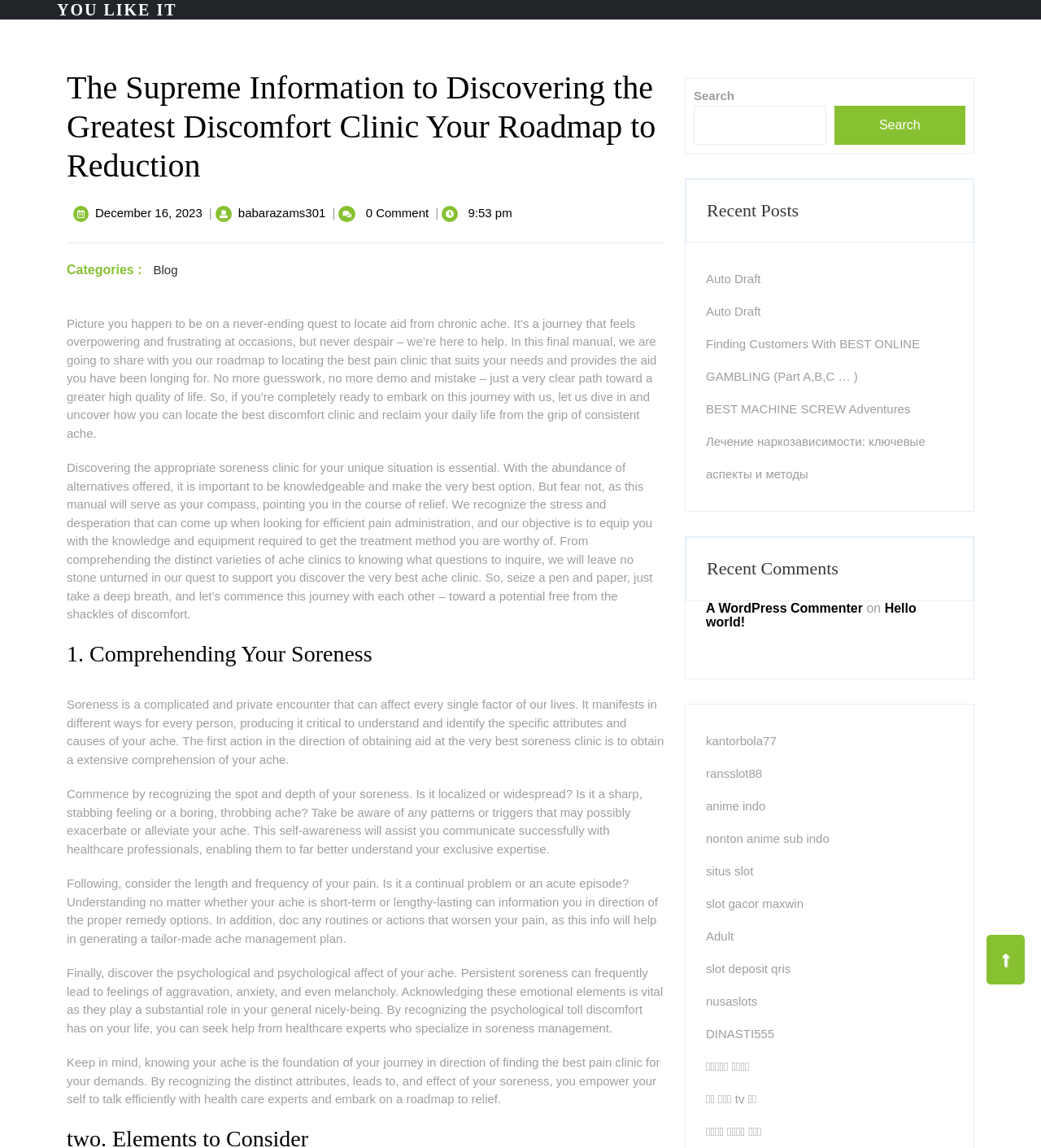Describe all the key features and sections of the webpage thoroughly.

This webpage appears to be a blog post about finding the best pain clinic for chronic pain relief. The title of the post is "The Supreme Information to Discovering the Greatest Discomfort Clinic Your Roadmap to Reduction – YOU LIKE IT". 

At the top of the page, there is a heading with the title of the post, followed by a link to "YOU LIKE IT" and some metadata about the post, including the date and time it was published, the author, and the number of comments. 

Below this, there is a horizontal separator line, followed by a section titled "Categories" with a link to "Blog". 

The main content of the post is divided into sections, with headings such as "Discovering the appropriate soreness clinic for your unique situation is essential" and "1. Comprehending Your Soreness". The text in these sections provides guidance on how to find the best pain clinic, including understanding the different types of pain clinics, knowing what questions to ask, and comprehending the specific attributes and causes of one's pain. 

To the right of the main content, there are three complementary sections. The top section contains a search bar with a button to search the site. The middle section is titled "Recent Posts" and lists several links to other blog posts. The bottom section is titled "Recent Comments" and lists several comments from users, including links to their profiles and the text of their comments. 

At the very bottom of the page, there is a link to "Back to Top" and a footer section with more links to other parts of the site.